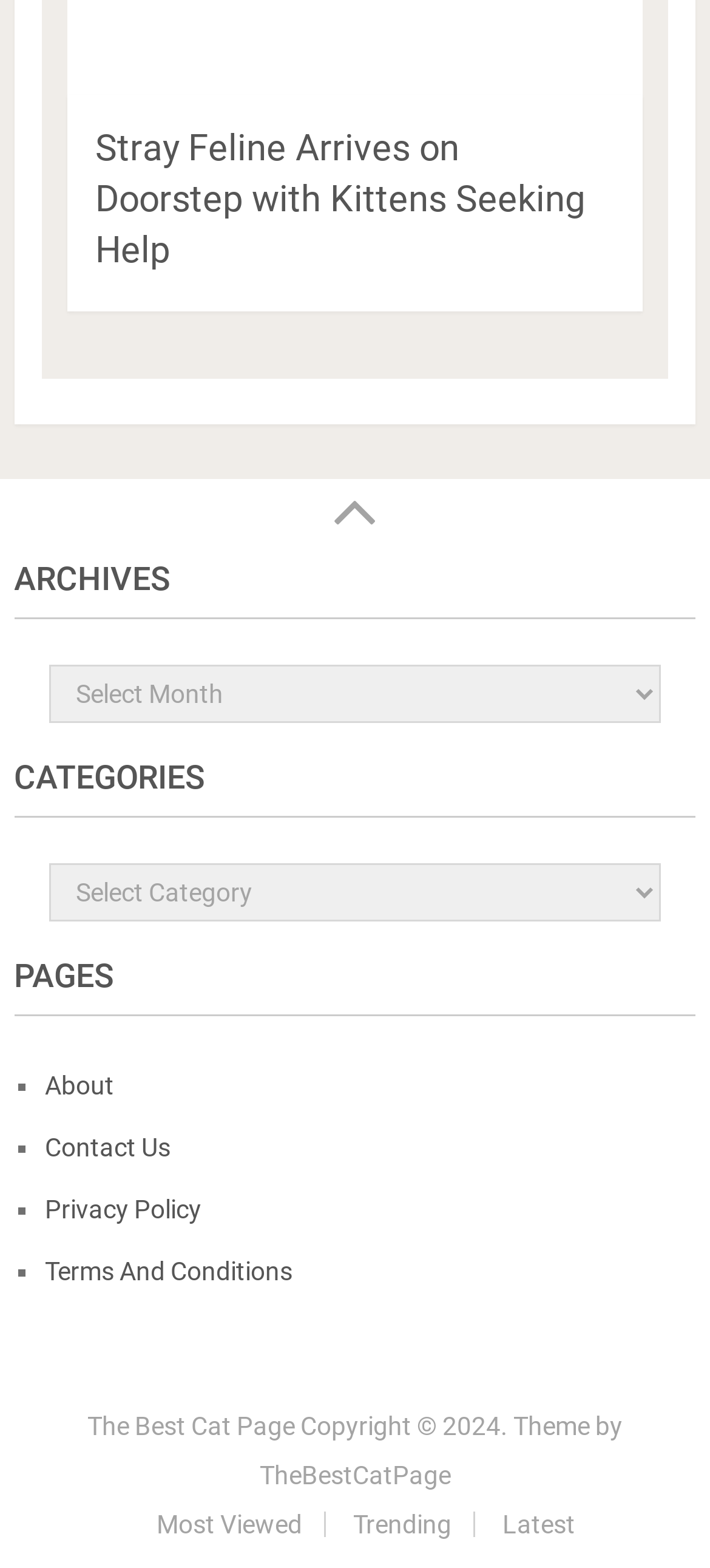Highlight the bounding box coordinates of the region I should click on to meet the following instruction: "go to about page".

[0.064, 0.683, 0.161, 0.701]